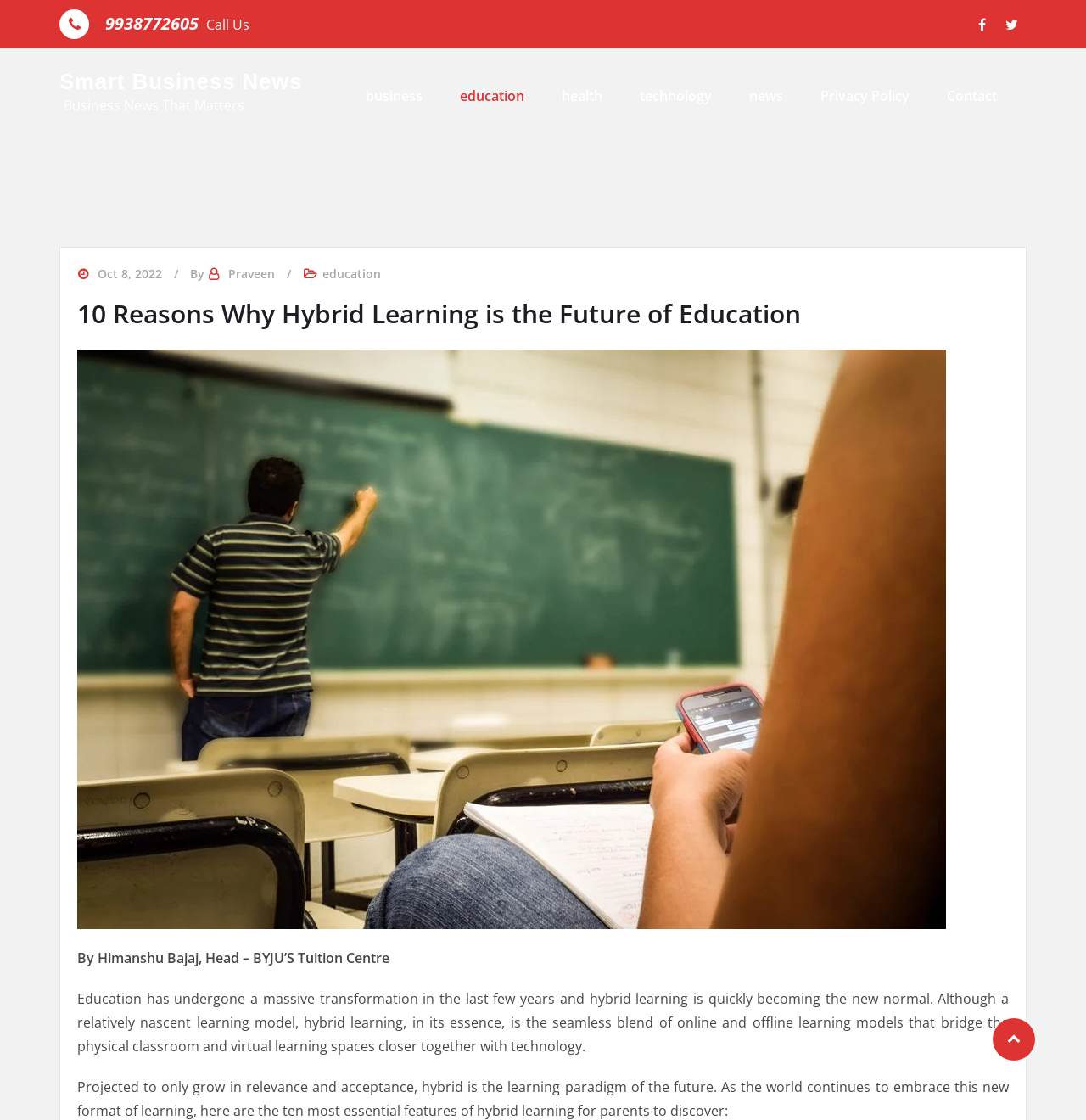Identify the bounding box coordinates of the section to be clicked to complete the task described by the following instruction: "Contact us". The coordinates should be four float numbers between 0 and 1, formatted as [left, top, right, bottom].

[0.872, 0.077, 0.918, 0.094]